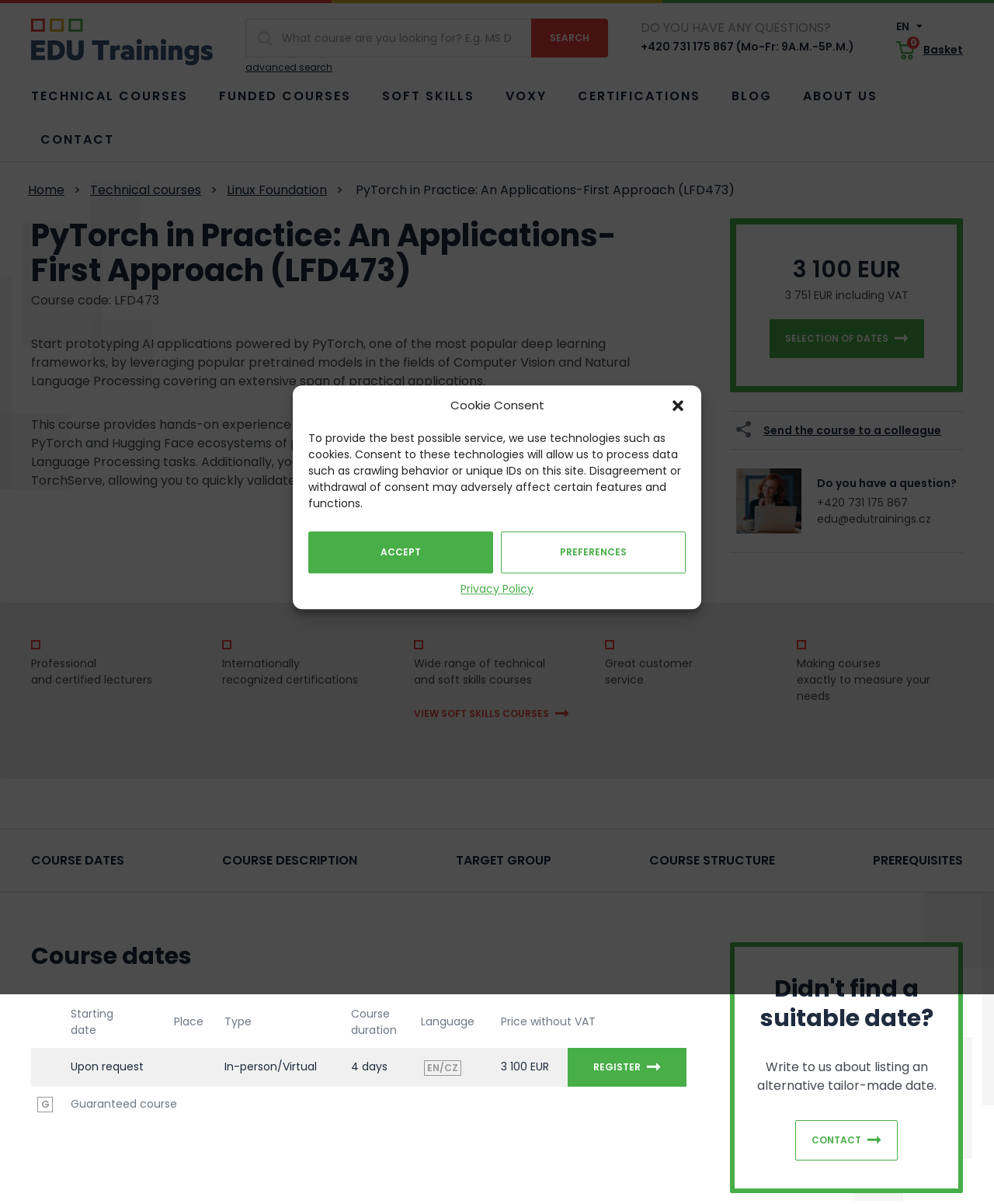Identify the bounding box of the UI component described as: "Accept".

[0.31, 0.441, 0.496, 0.476]